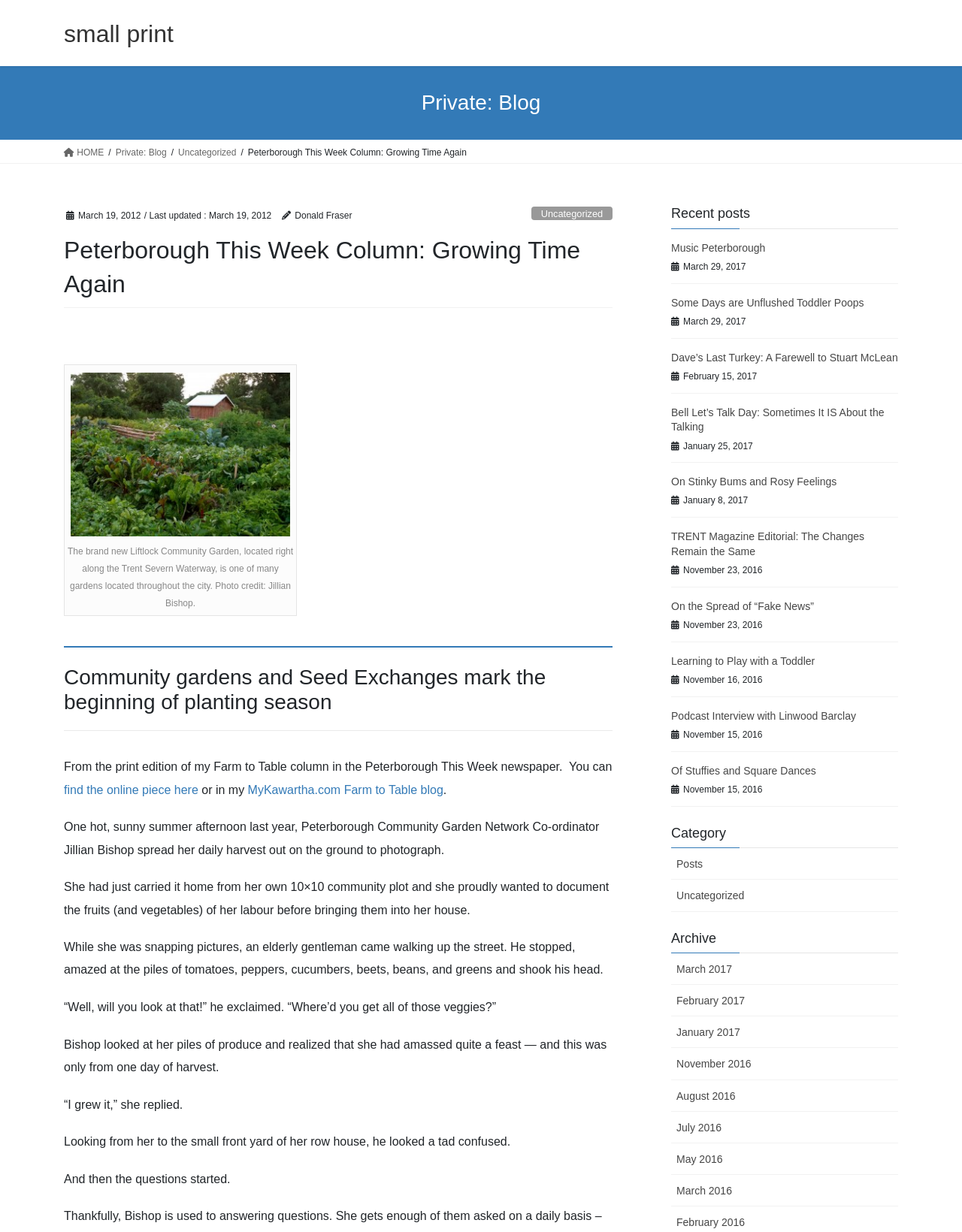Extract the bounding box coordinates of the UI element described: "Music Peterborough". Provide the coordinates in the format [left, top, right, bottom] with values ranging from 0 to 1.

[0.698, 0.196, 0.796, 0.206]